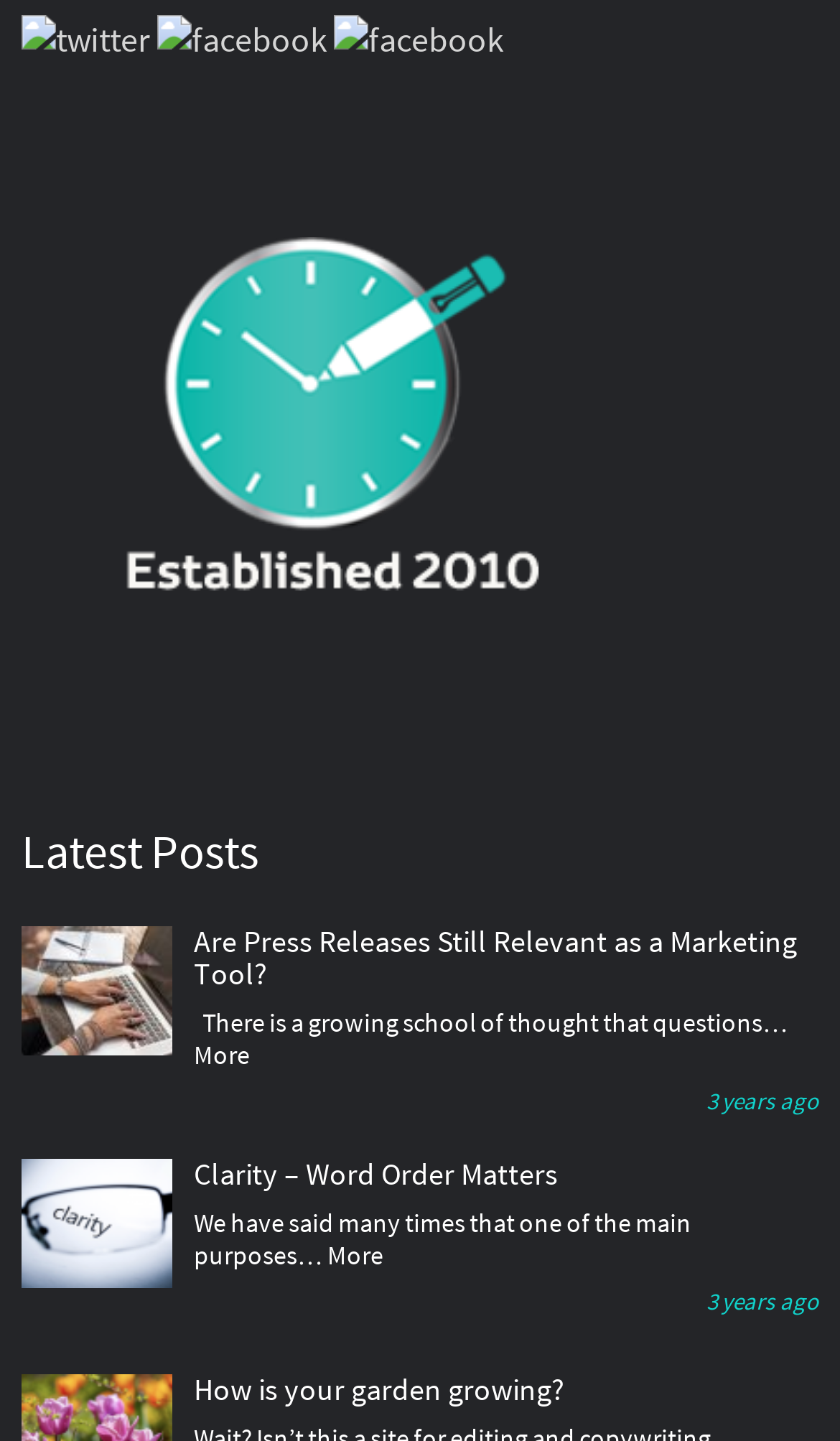Indicate the bounding box coordinates of the clickable region to achieve the following instruction: "read latest posts."

[0.026, 0.57, 0.974, 0.613]